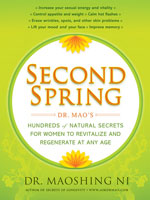What is the title of the book?
Answer the question in a detailed and comprehensive manner.

The caption clearly states that the image features the book cover of 'Second Spring', authored by Dr. Maoshing Ni, which indicates that the title of the book is 'Second Spring'.